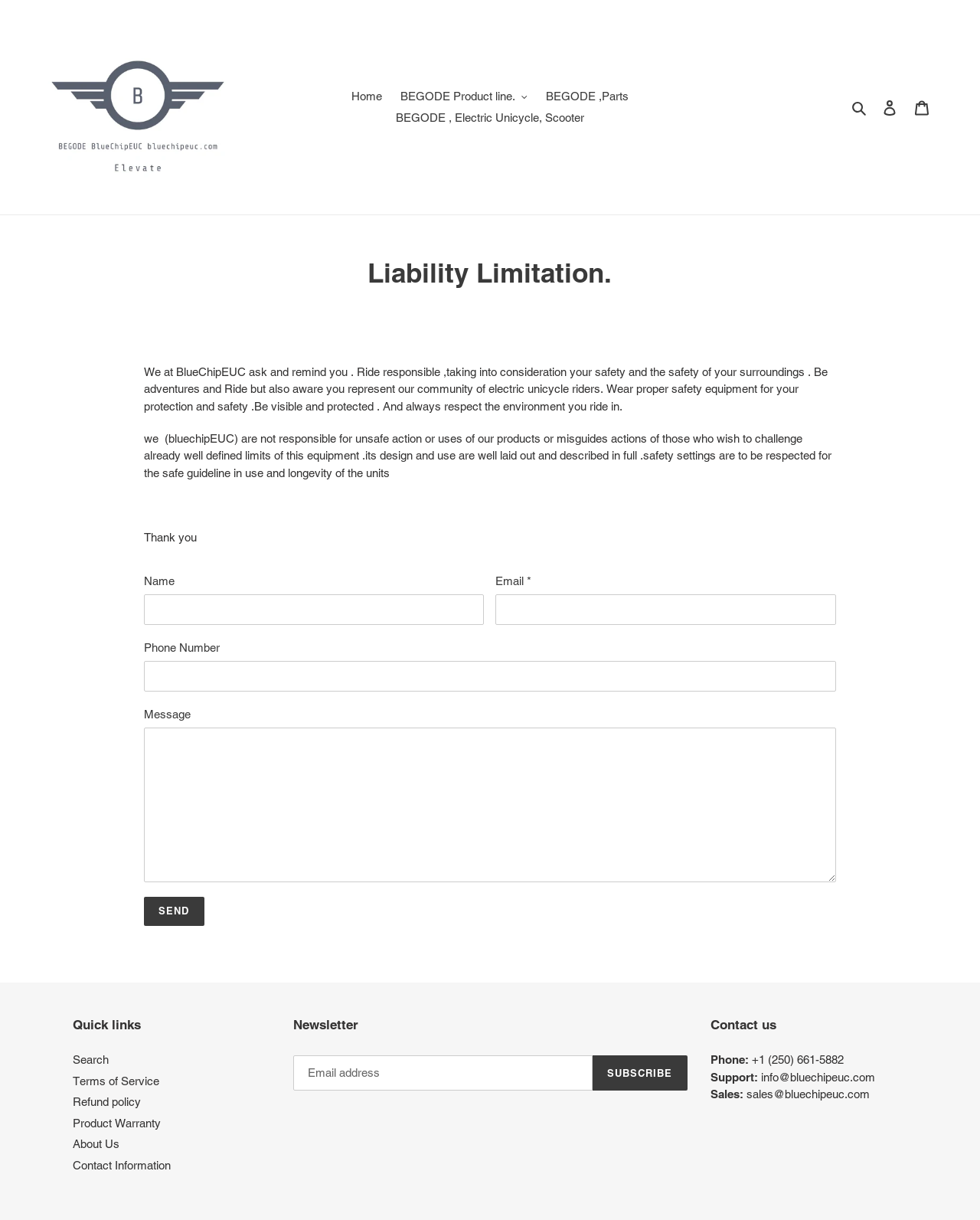Respond to the following query with just one word or a short phrase: 
What is the recommended safety equipment?

Proper safety equipment